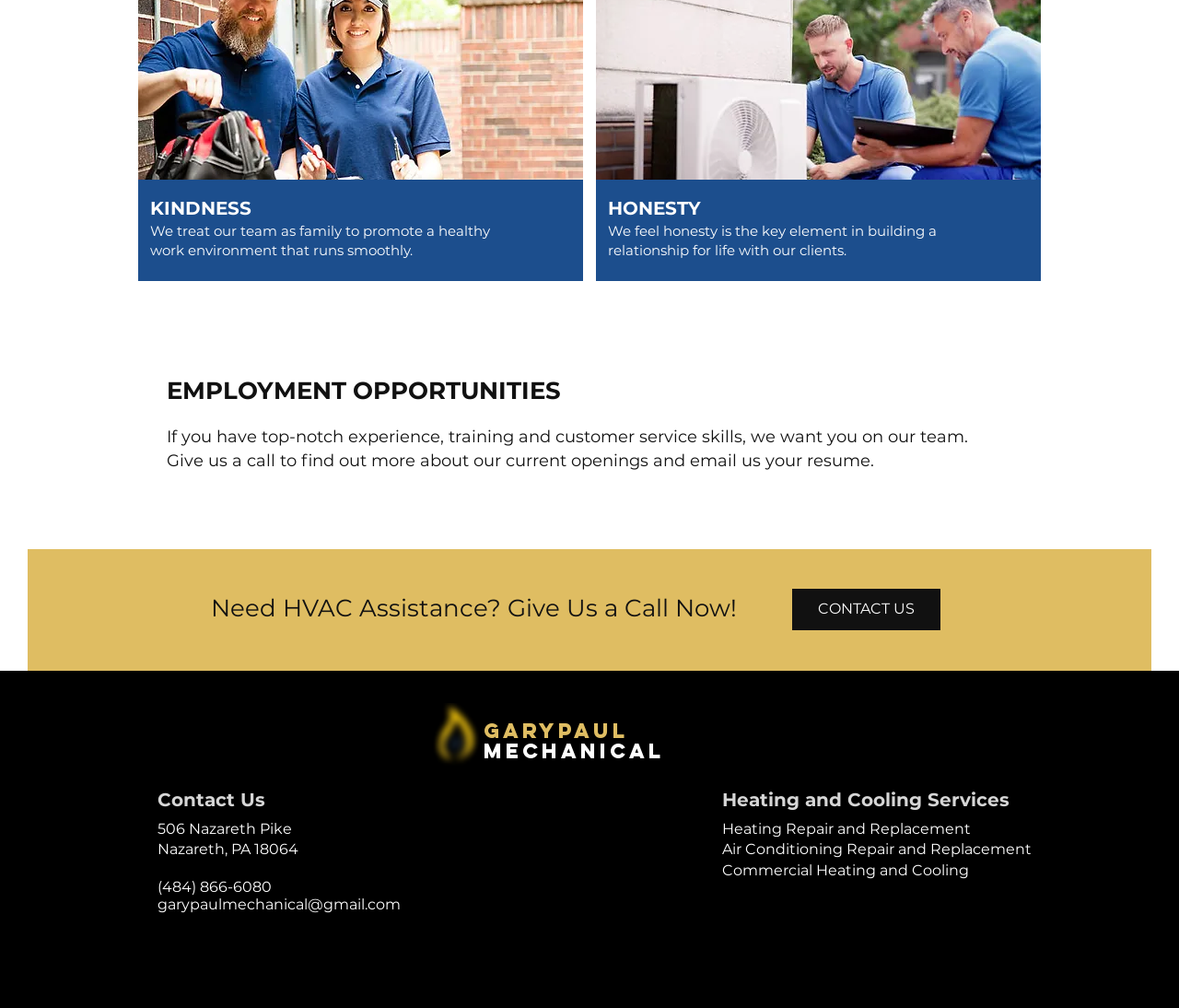Determine the bounding box coordinates of the UI element that matches the following description: "aria-label="Facebook - White Circle"". The coordinates should be four float numbers between 0 and 1 in the format [left, top, right, bottom].

[0.134, 0.927, 0.155, 0.952]